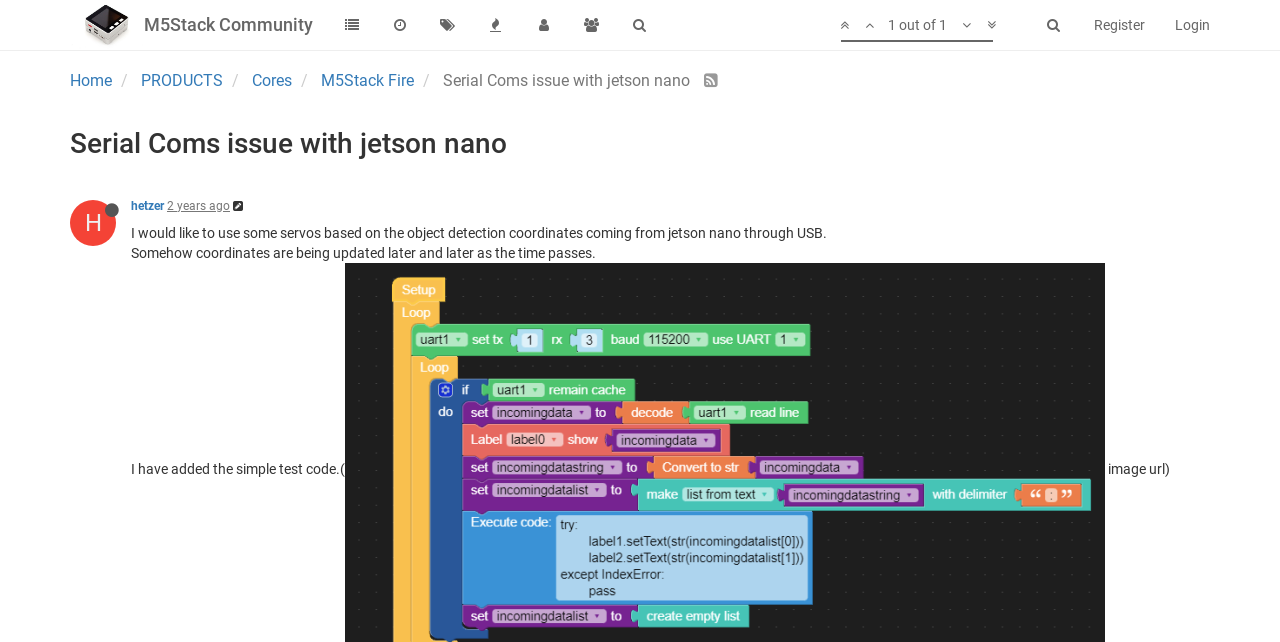What is the topic of the current discussion?
Please provide a detailed and thorough answer to the question.

The topic of the current discussion can be found in the heading element that says 'Serial Coms issue with jetson nano'. This heading is located below the top navigation bar.